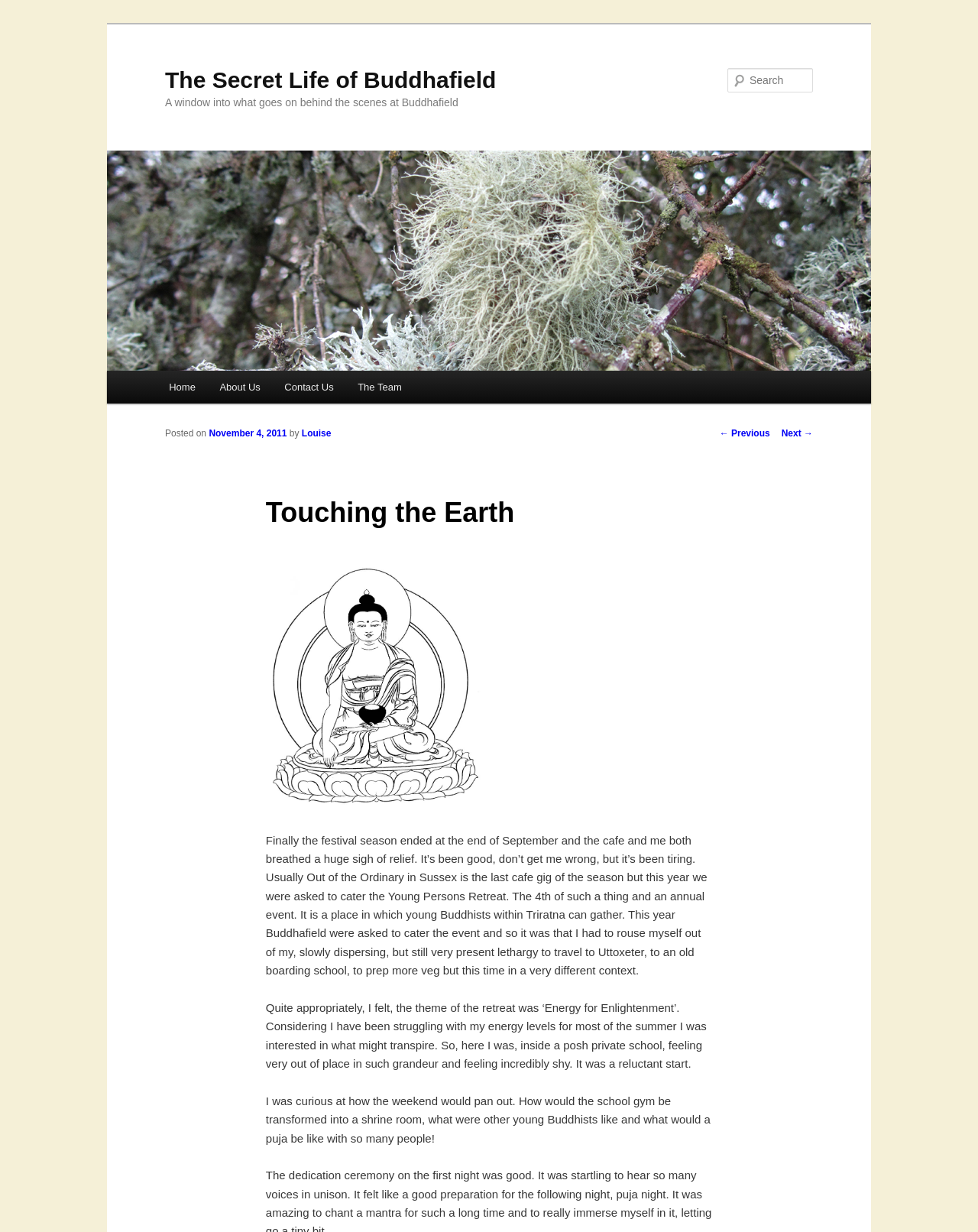What is the title of the first heading?
Observe the image and answer the question with a one-word or short phrase response.

The Secret Life of Buddhafield